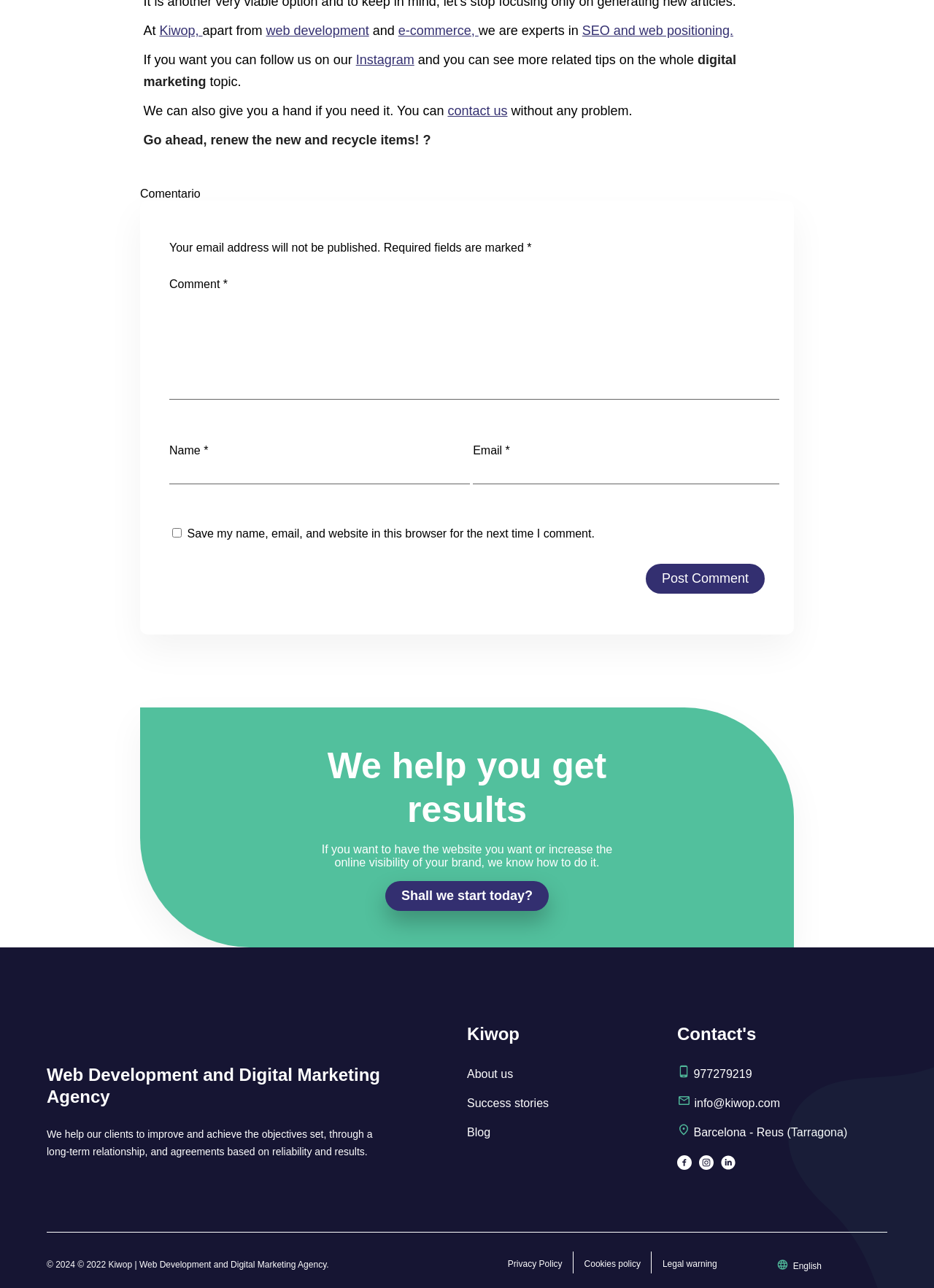Locate the bounding box coordinates of the clickable part needed for the task: "Post a comment".

[0.691, 0.438, 0.819, 0.461]